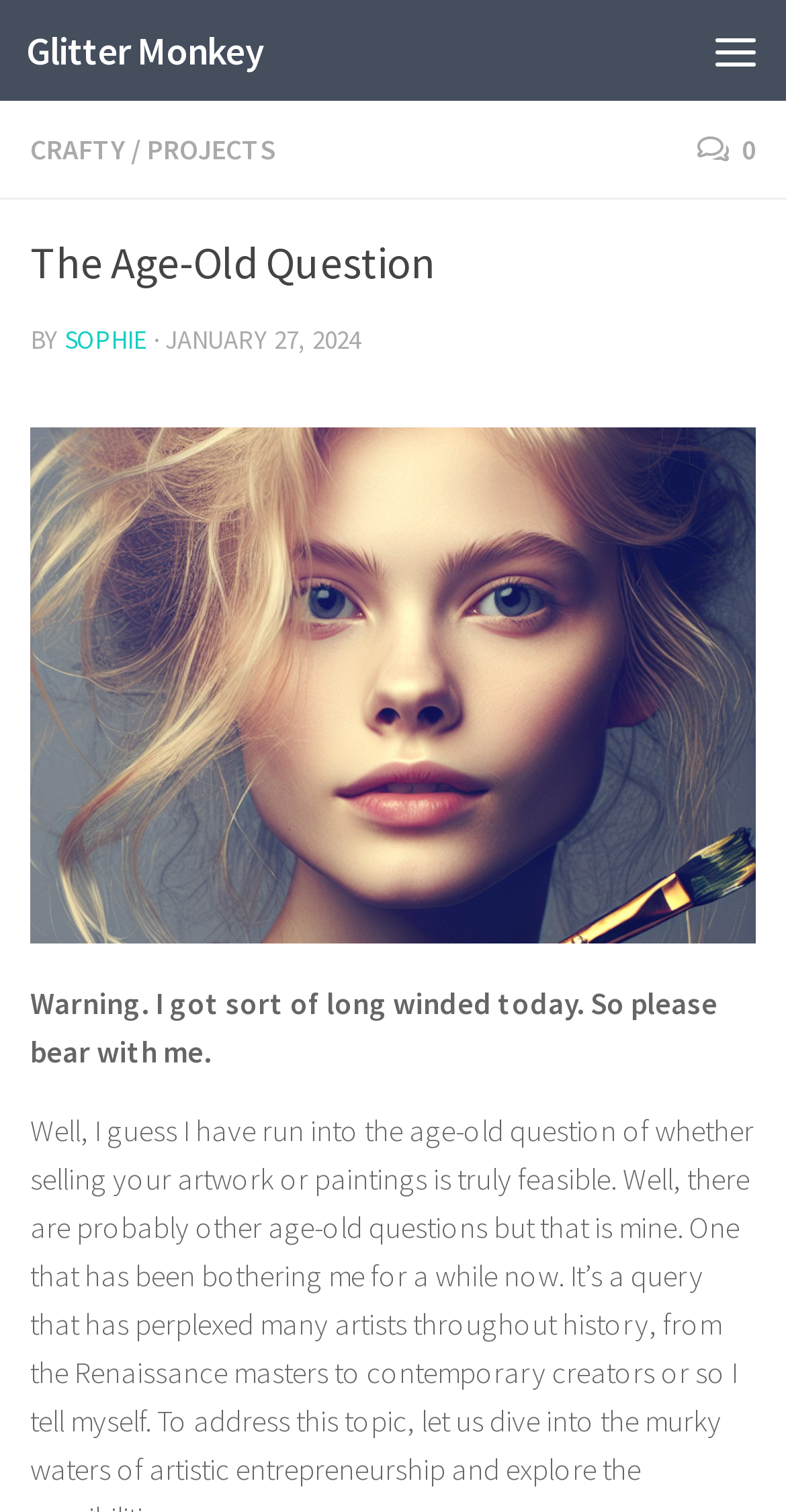Predict the bounding box coordinates of the UI element that matches this description: "0". The coordinates should be in the format [left, top, right, bottom] with each value between 0 and 1.

[0.887, 0.087, 0.962, 0.111]